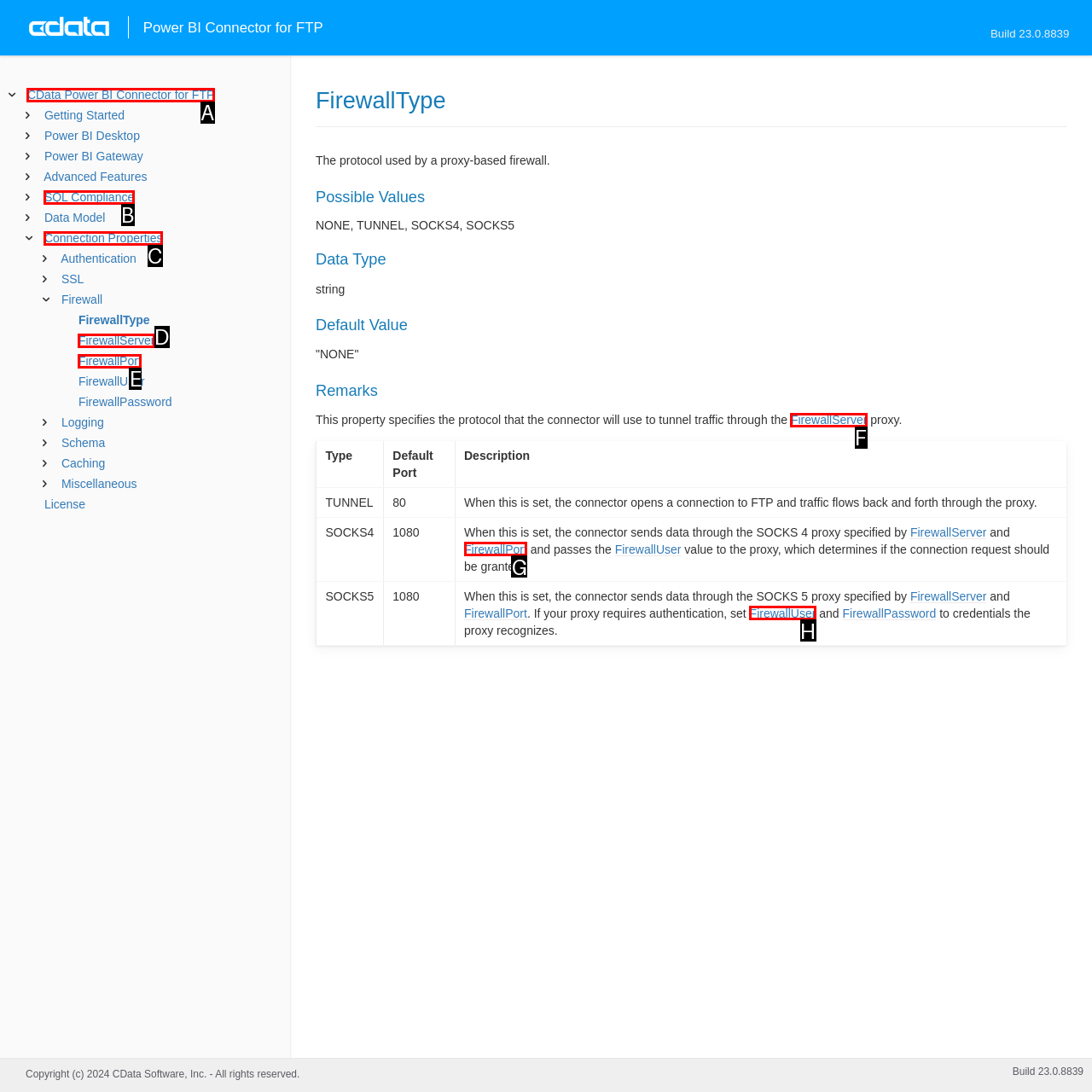Identify the option that corresponds to: FirewallPort
Respond with the corresponding letter from the choices provided.

E